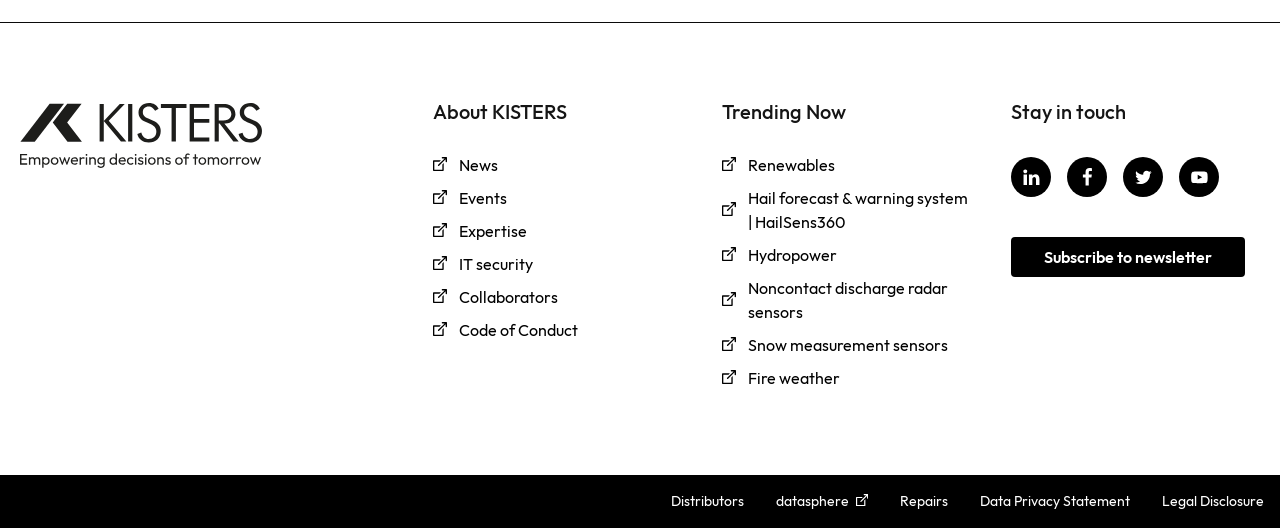Given the description: "Subscribe to newsletter", determine the bounding box coordinates of the UI element. The coordinates should be formatted as four float numbers between 0 and 1, [left, top, right, bottom].

[0.79, 0.449, 0.973, 0.525]